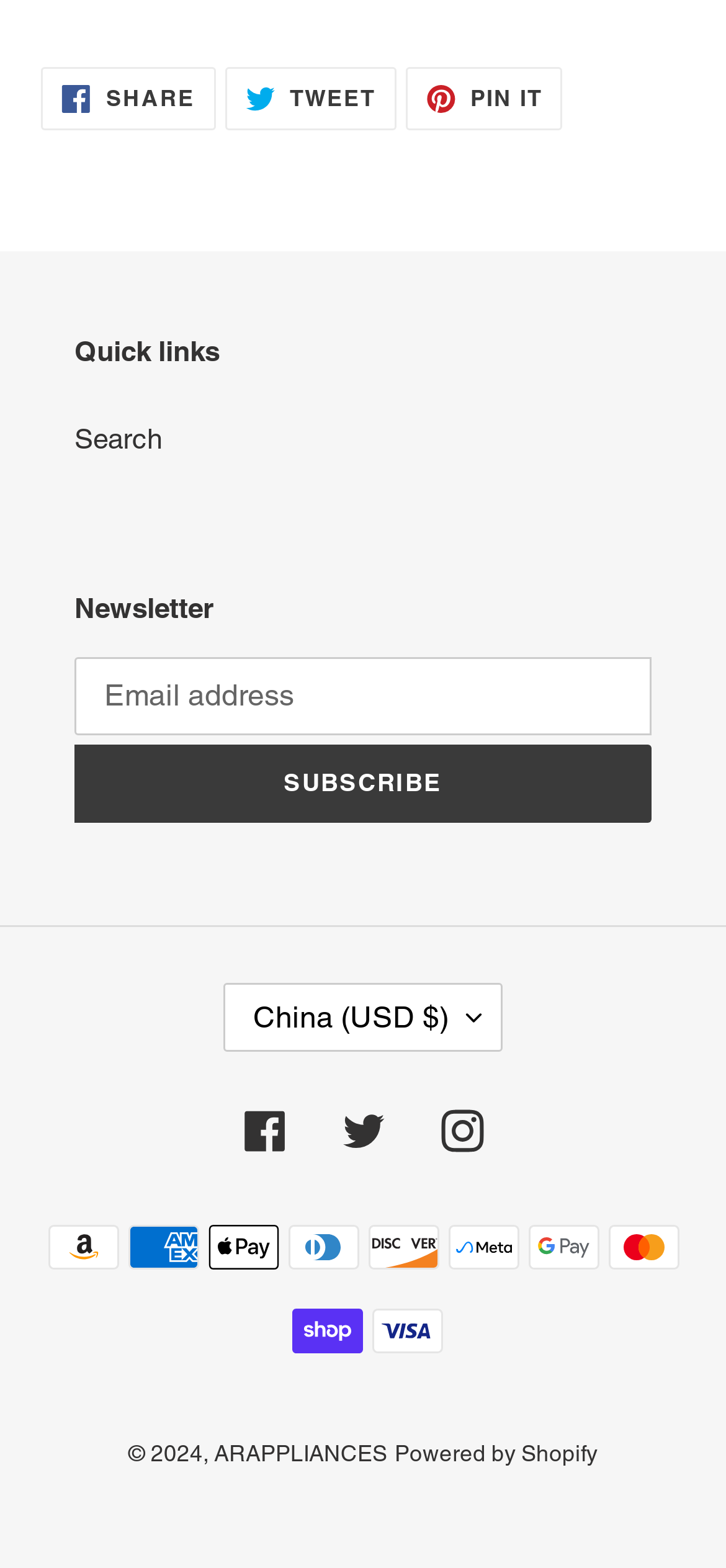Please find the bounding box coordinates of the element's region to be clicked to carry out this instruction: "Subscribe to the newsletter".

[0.103, 0.475, 0.897, 0.525]